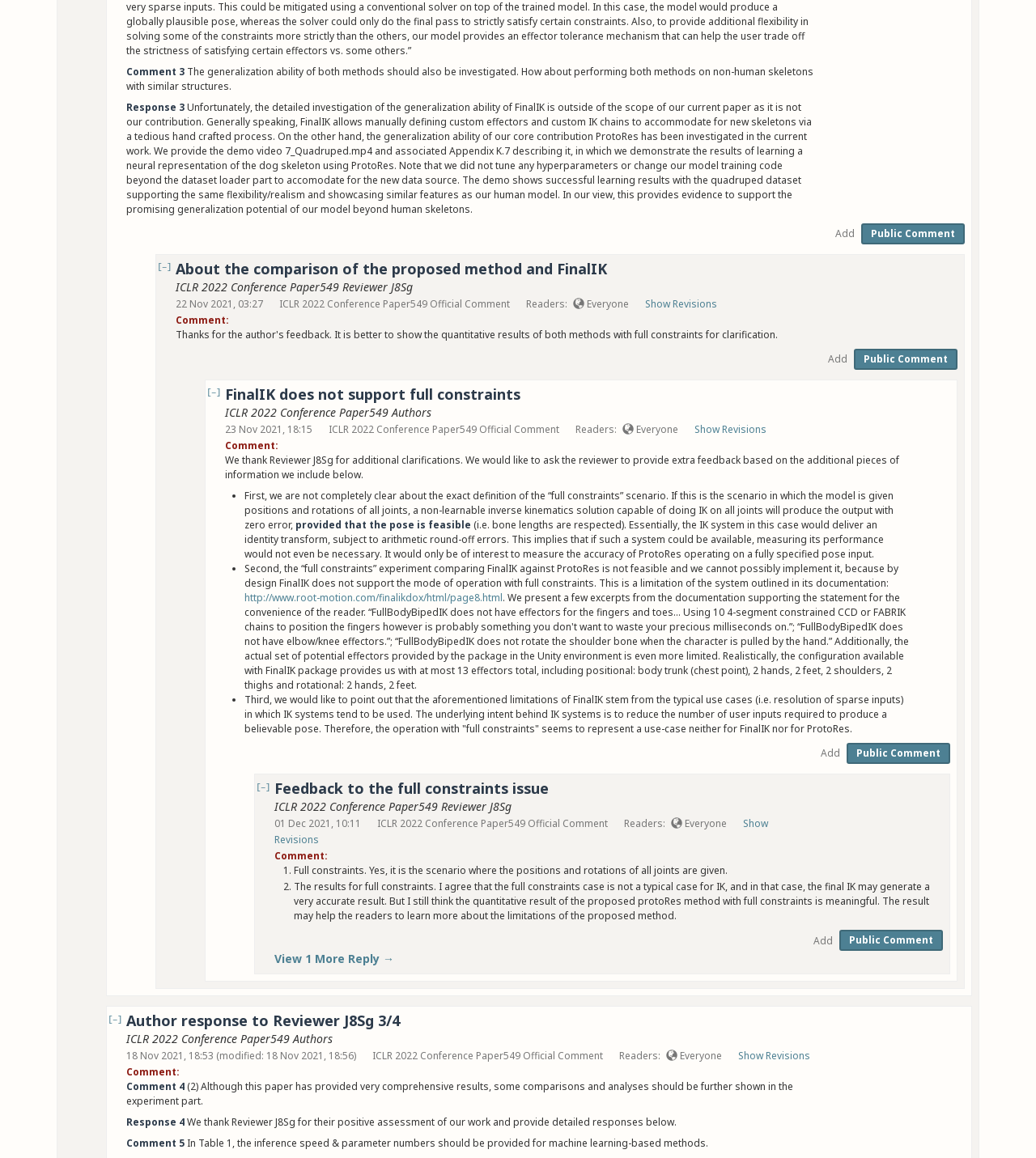Respond to the question below with a single word or phrase:
What is the main concern of Reviewer J8Sg?

Full constraints scenario